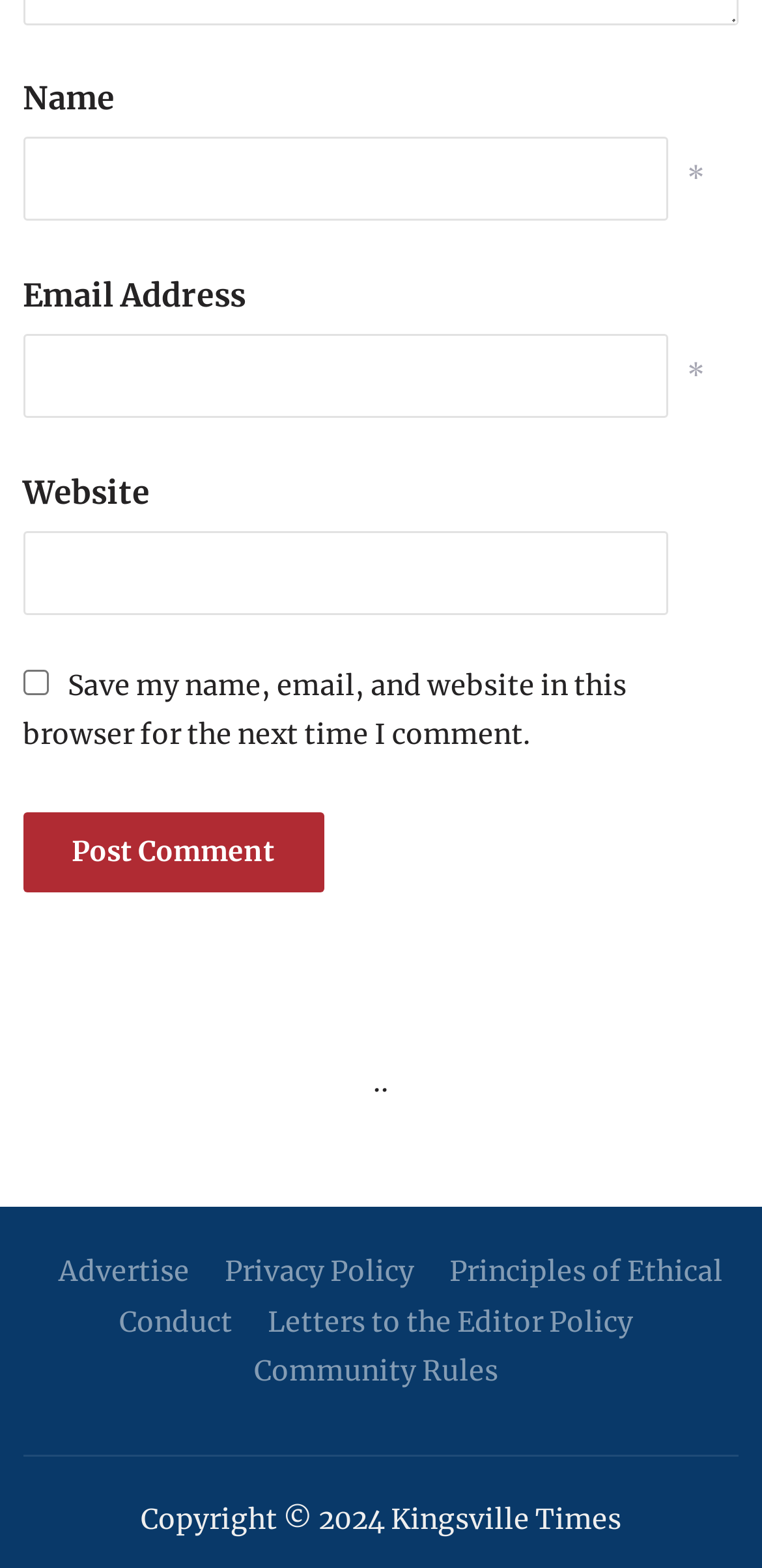Identify the bounding box coordinates of the region that needs to be clicked to carry out this instruction: "Input your email address". Provide these coordinates as four float numbers ranging from 0 to 1, i.e., [left, top, right, bottom].

[0.03, 0.213, 0.876, 0.266]